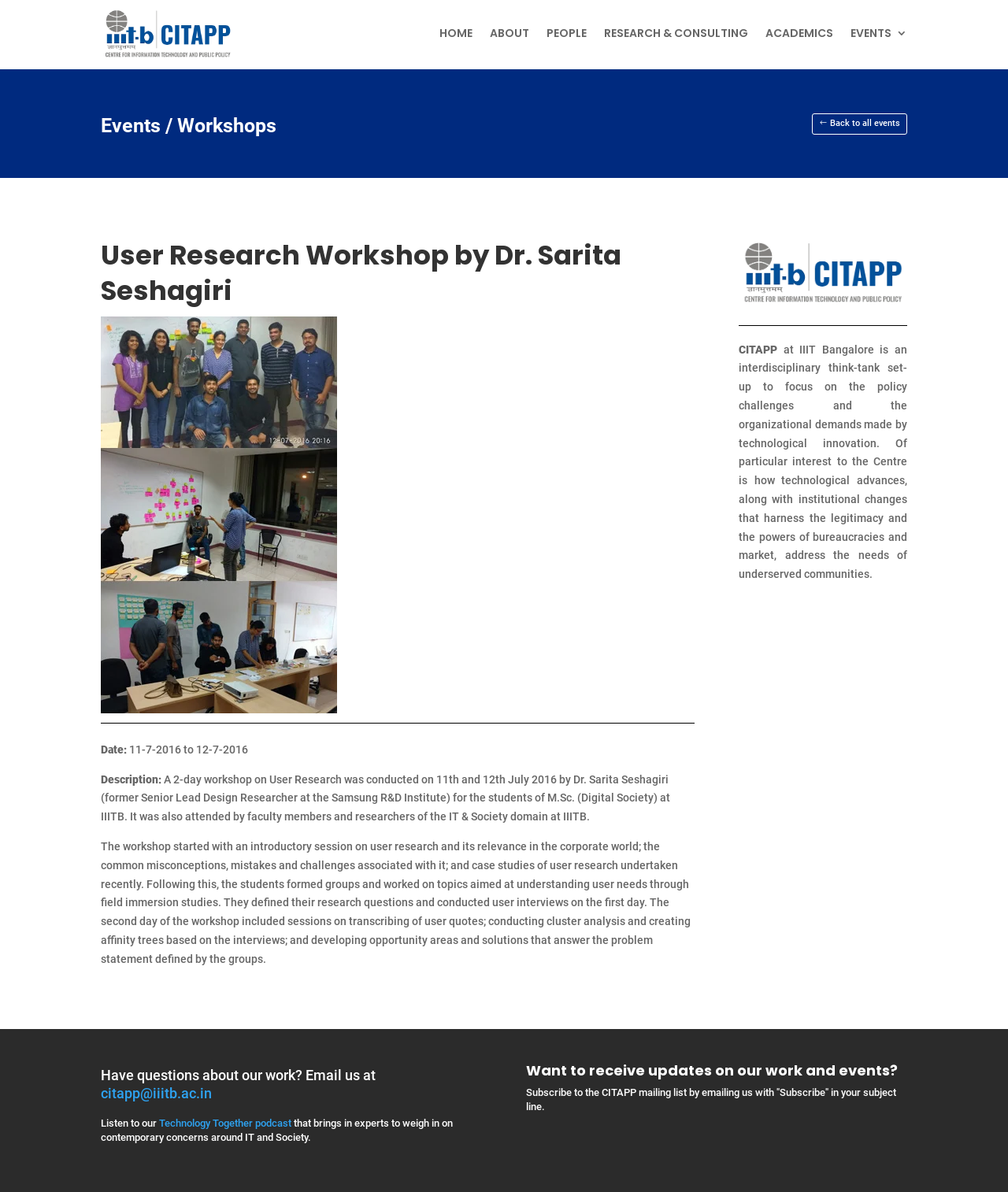Identify the bounding box for the described UI element: "Research & Consulting".

[0.599, 0.003, 0.742, 0.053]